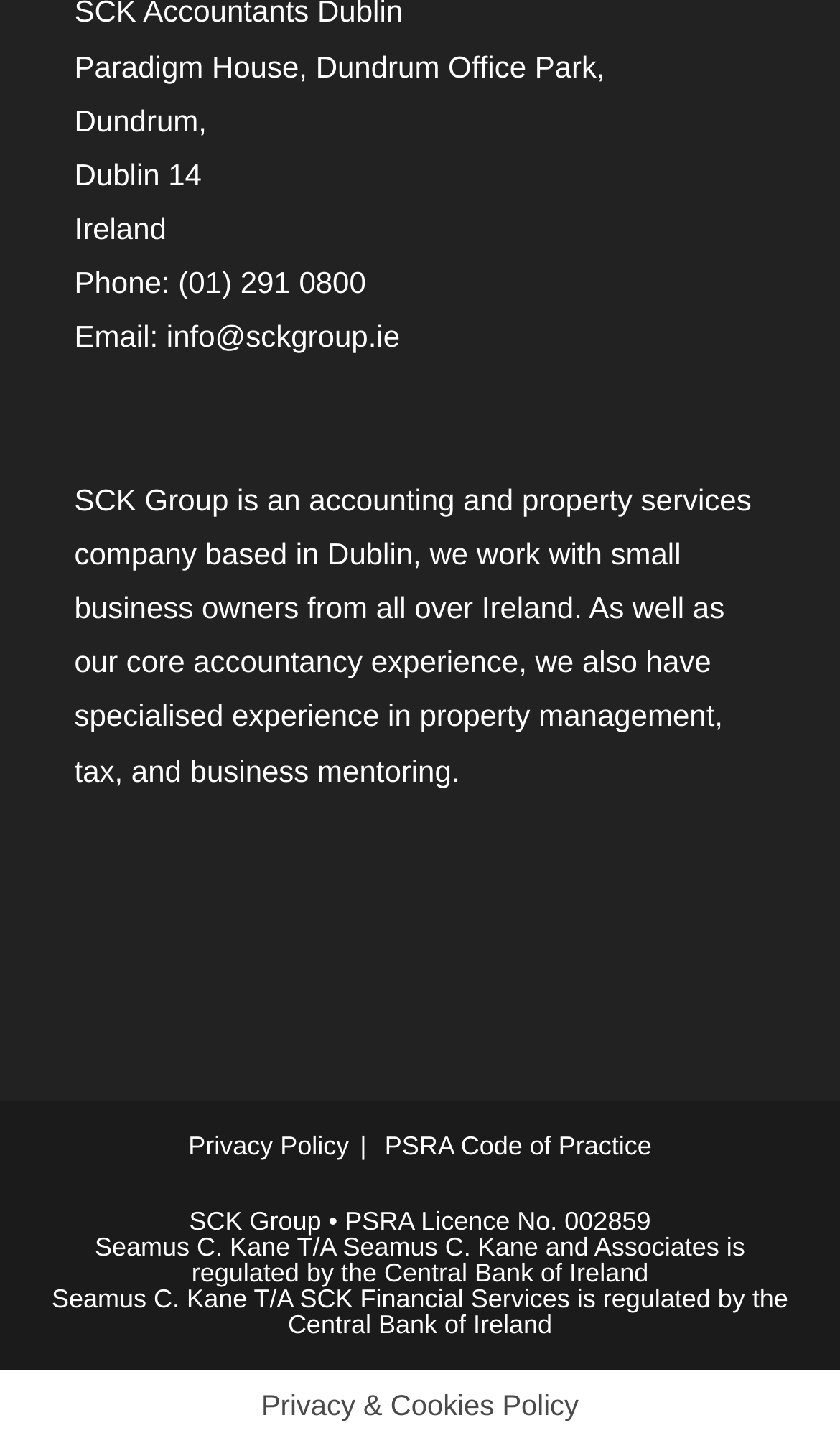What is the phone number?
Refer to the image and give a detailed answer to the question.

The phone number can be found next to the 'Phone:' label, which is located at the top of the webpage.